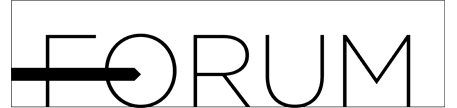Observe the image and answer the following question in detail: What is the color scheme of the logo?

According to the caption, the logo is presented in a monochromatic scheme, meaning that it features different shades of a single color, rather than multiple colors.